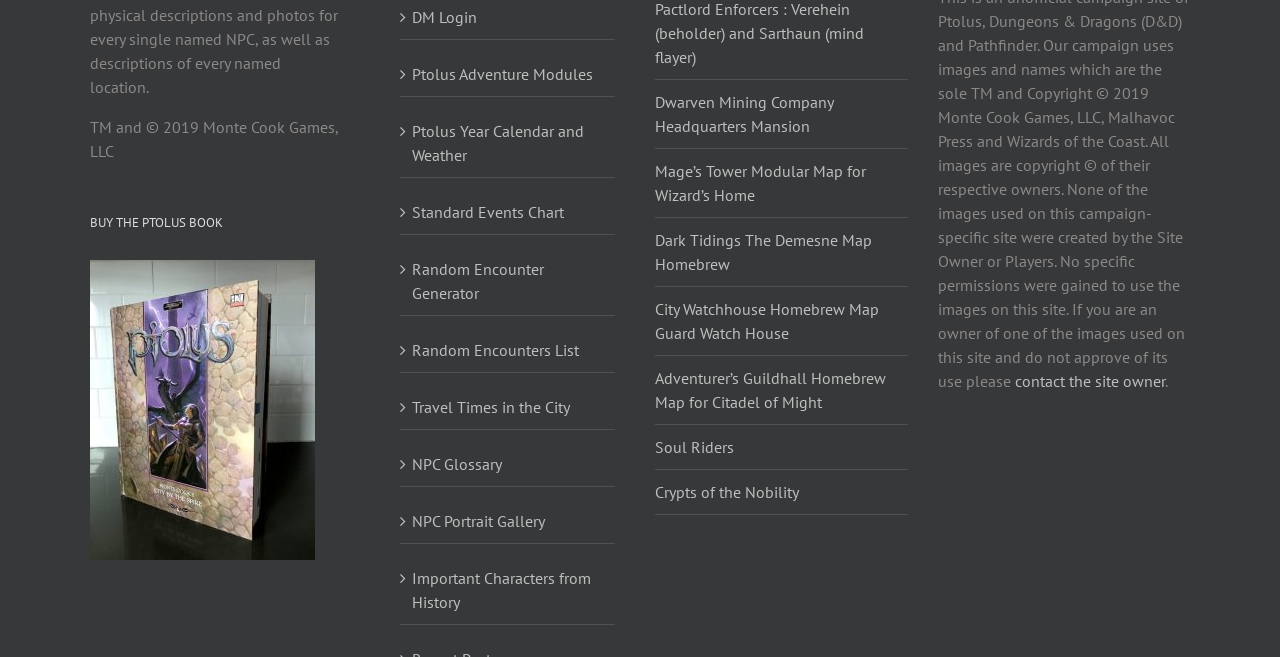How can I contact the site owner?
Using the visual information, reply with a single word or short phrase.

Through a link at the bottom of the webpage